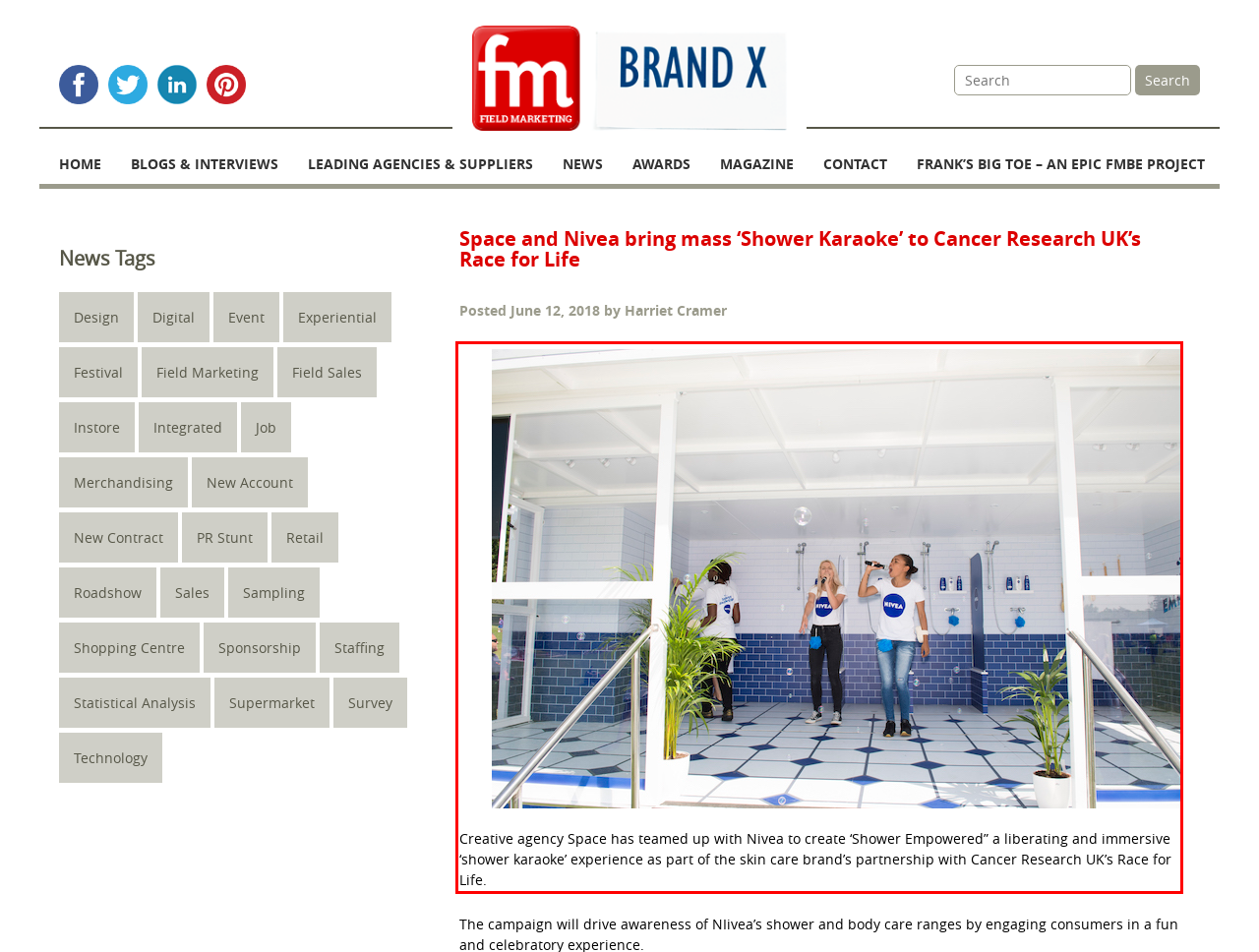Please examine the screenshot of the webpage and read the text present within the red rectangle bounding box.

Creative agency Space has teamed up with Nivea to create ‘Shower Empowered” a liberating and immersive ‘shower karaoke’ experience as part of the skin care brand’s partnership with Cancer Research UK’s Race for Life.